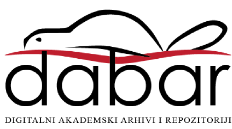Give a thorough explanation of the elements present in the image.

The image features the logo of "Dabar," which is the platform representing the Digital Academic Archives and Repositories in Croatia. The logo prominently displays the word "dabar" in bold, stylized font, with the letters "da" and "ar" designed in black, while the "ba" is filled with a vibrant red color. Above the lettering, there is a minimalist illustration of a beaver, which reflects the meaning of "dabar" in Croatian. Beneath the main title, the text "DIGITALNI AKADEMSKI ARHIVI I REPOZITORIJ" is presented in a smaller font, reinforcing the purpose of the platform as a repository for academic work and research documents. This design effectively combines visual elements and text to communicate the essence of the digital archive initiative.